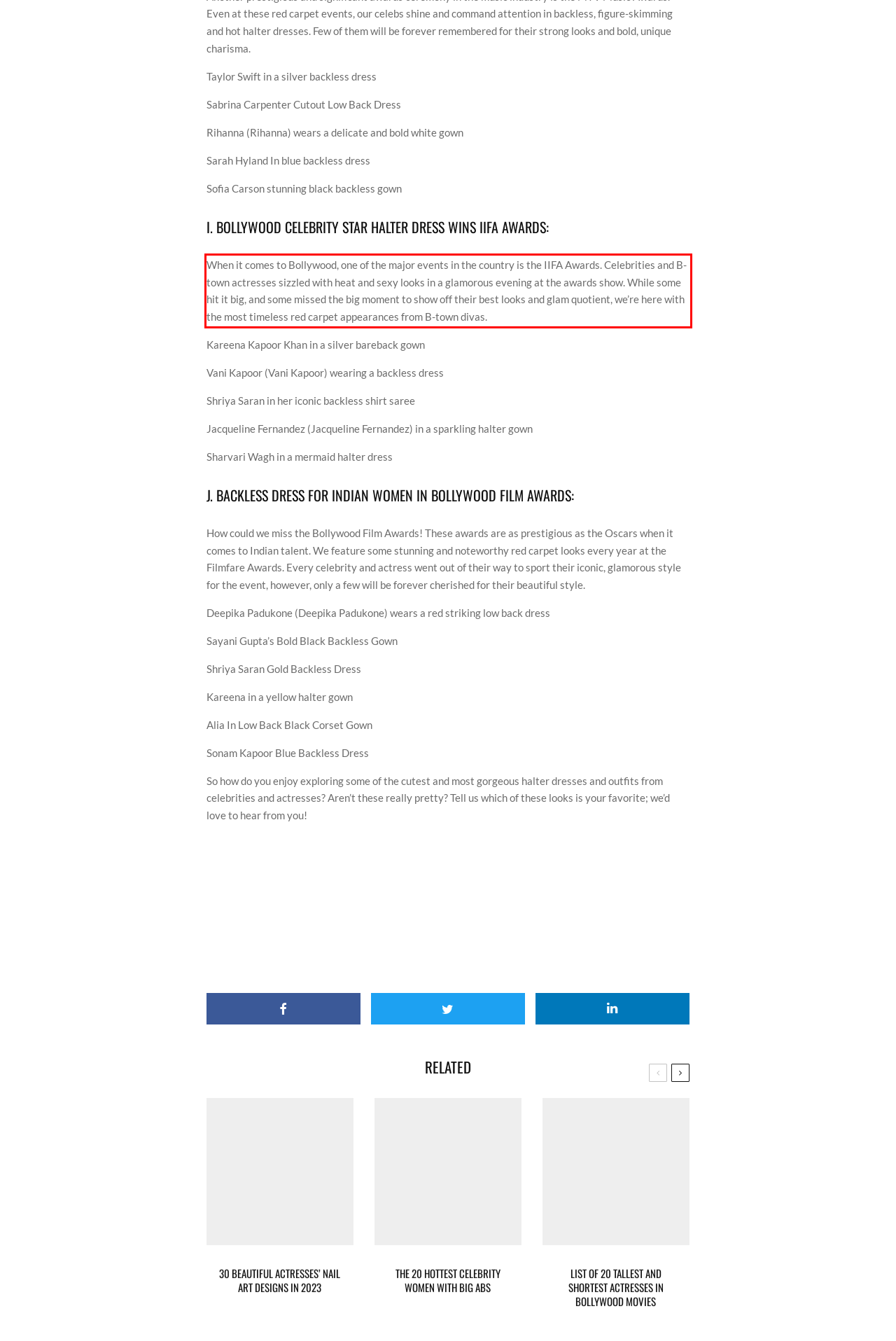Please recognize and transcribe the text located inside the red bounding box in the webpage image.

When it comes to Bollywood, one of the major events in the country is the IIFA Awards. Celebrities and B-town actresses sizzled with heat and sexy looks in a glamorous evening at the awards show. While some hit it big, and some missed the big moment to show off their best looks and glam quotient, we’re here with the most timeless red carpet appearances from B-town divas.